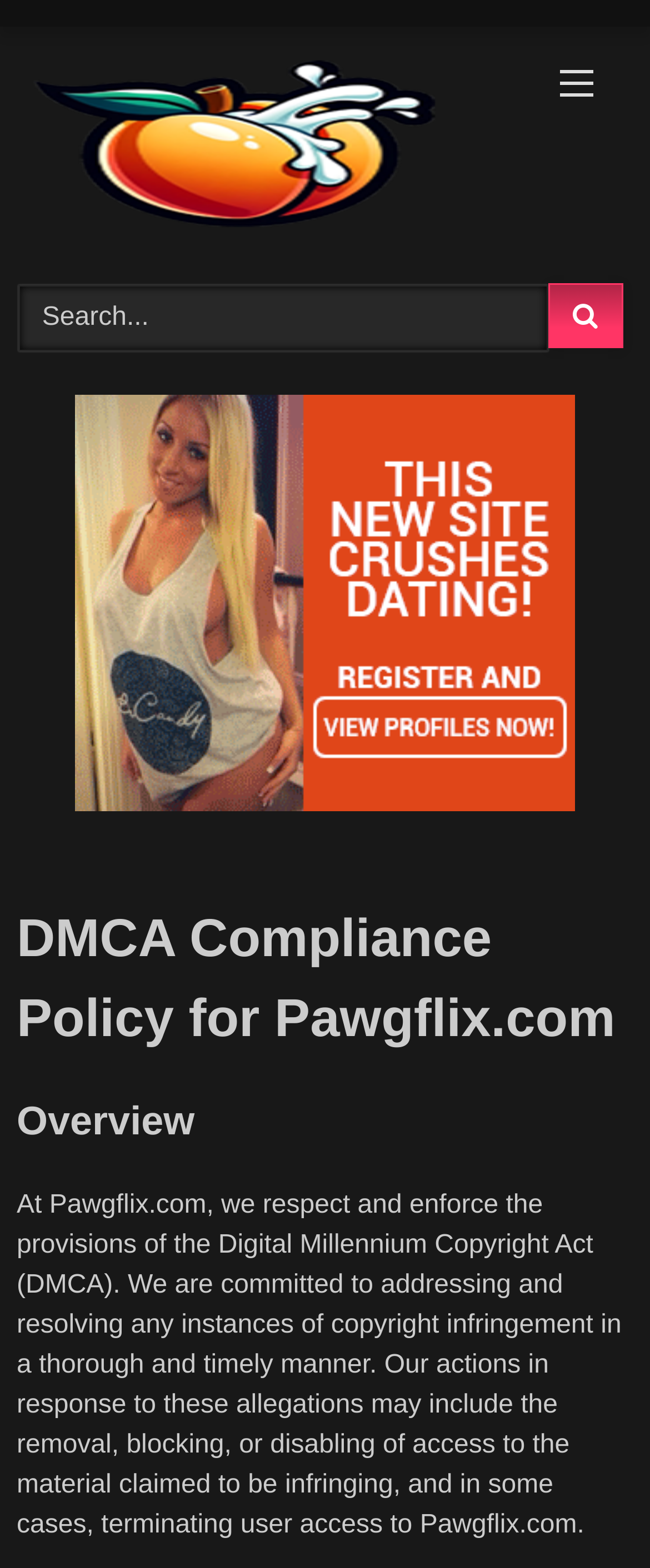What is the name of the website?
Answer the question with as much detail as you can, using the image as a reference.

I determined the name of the website by looking at the link element with the text 'Pawg Flix' at the top of the page, which is likely the logo or title of the website.